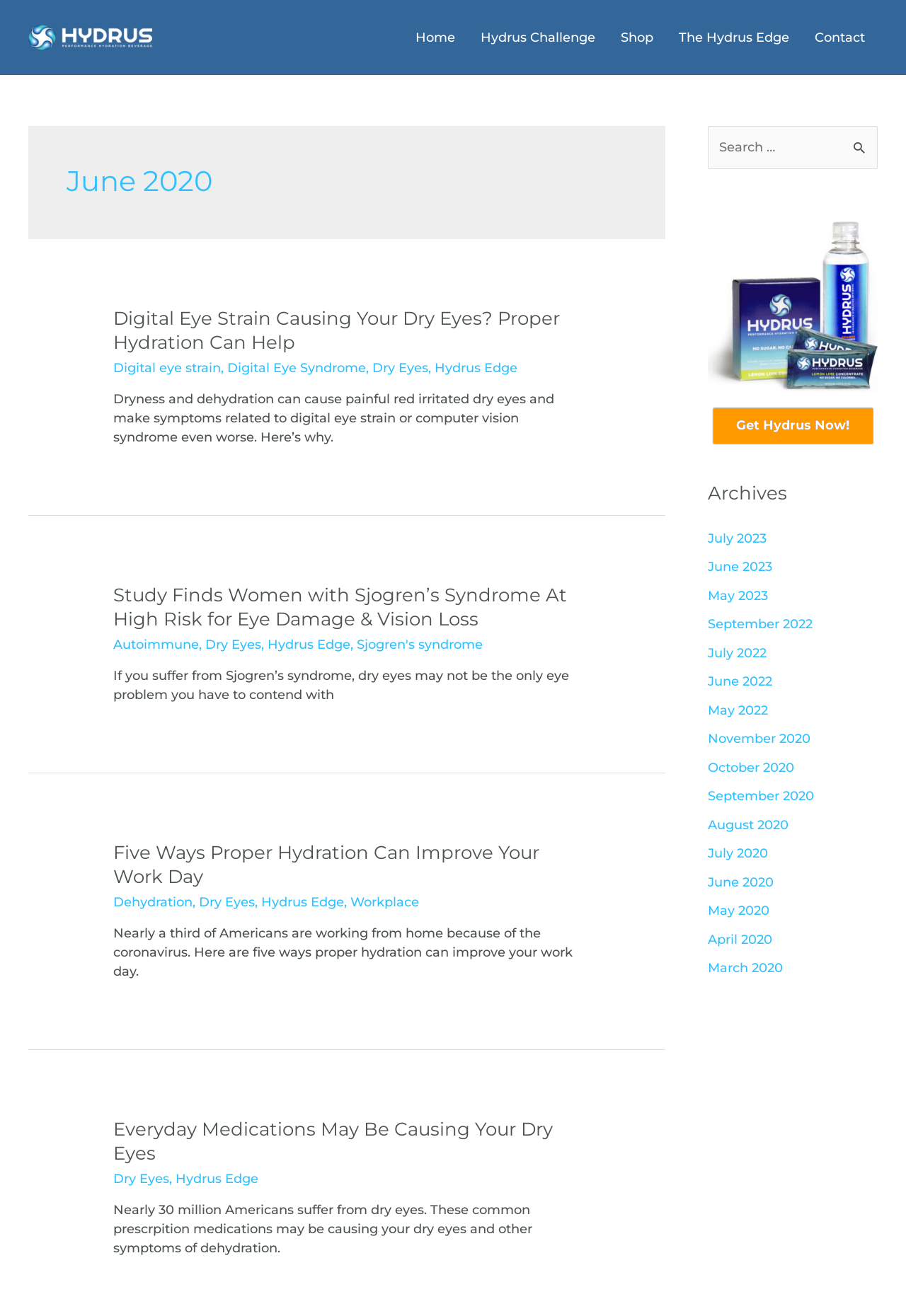What is the first link in the navigation?
Answer with a single word or phrase by referring to the visual content.

Home